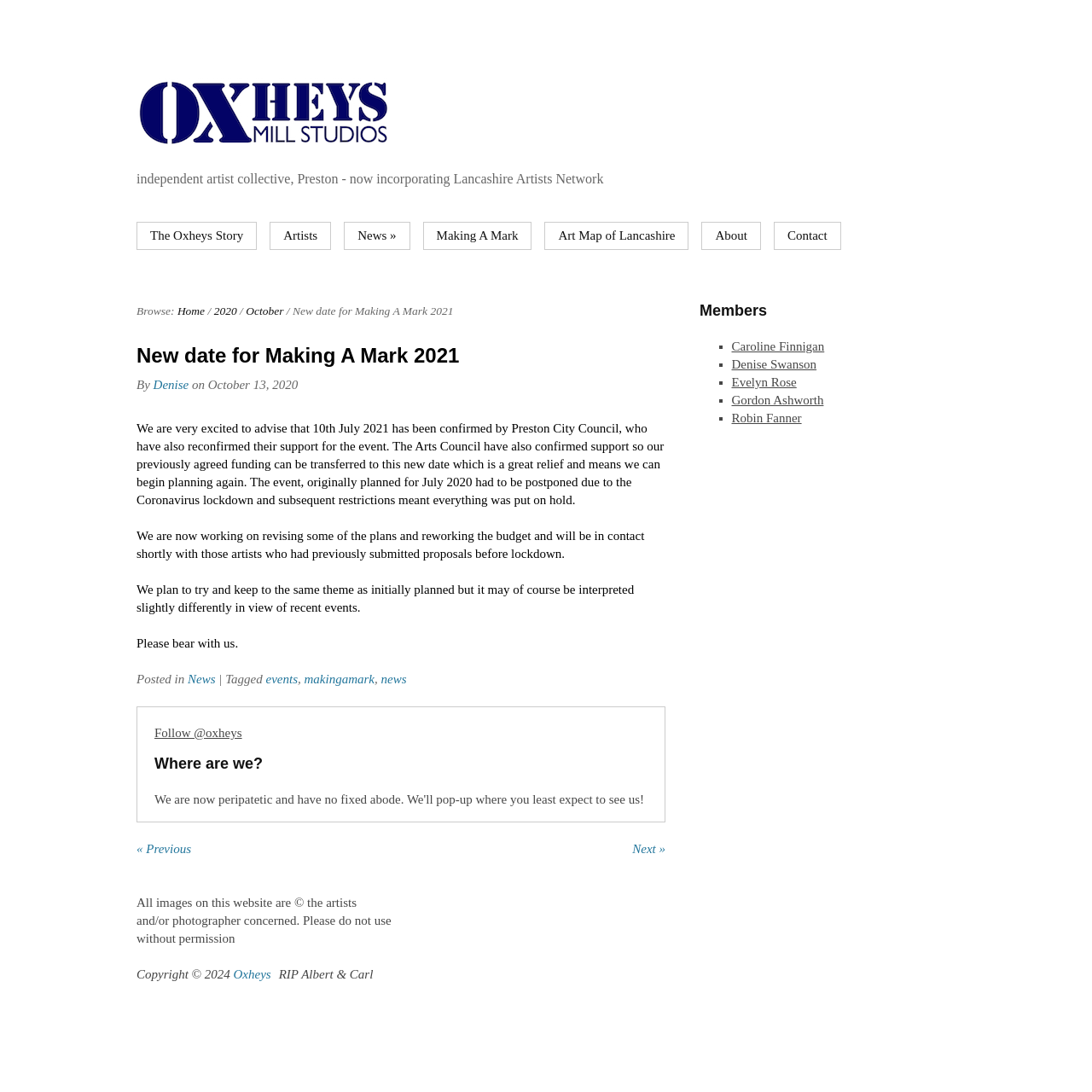Detail the features and information presented on the webpage.

This webpage is about Oxheys, an independent artist collective based in Preston, Lancashire. At the top of the page, there is a navigation menu with links to various sections, including "The Oxheys Story", "Artists", "News", "Making A Mark", "Art Map of Lancashire", "About", and "Contact". Below the navigation menu, there is a heading that reads "New date for Making A Mark 2021". 

Underneath the heading, there is a paragraph of text that announces the new date for the event, which has been confirmed by Preston City Council and the Arts Council. The text also mentions that the event was originally planned for July 2020 but had to be postponed due to the Coronavirus lockdown. 

Further down the page, there are three more paragraphs of text that provide additional information about the event, including the plans to revise some of the original proposals and rework the budget. The text also mentions that the theme of the event may be interpreted slightly differently in view of recent events.

To the right of the main text, there is a section titled "Where are we?" and another section titled "Members", which lists several artists, including Caroline Finnigan, Denise Swanson, Evelyn Rose, Gordon Ashworth, and Robin Fanner. 

At the bottom of the page, there are two lines of text, one stating that all images on the website are copyrighted and should not be used without permission, and another stating the copyright year. There is also a link to Oxheys and a tribute to Albert and Carl.